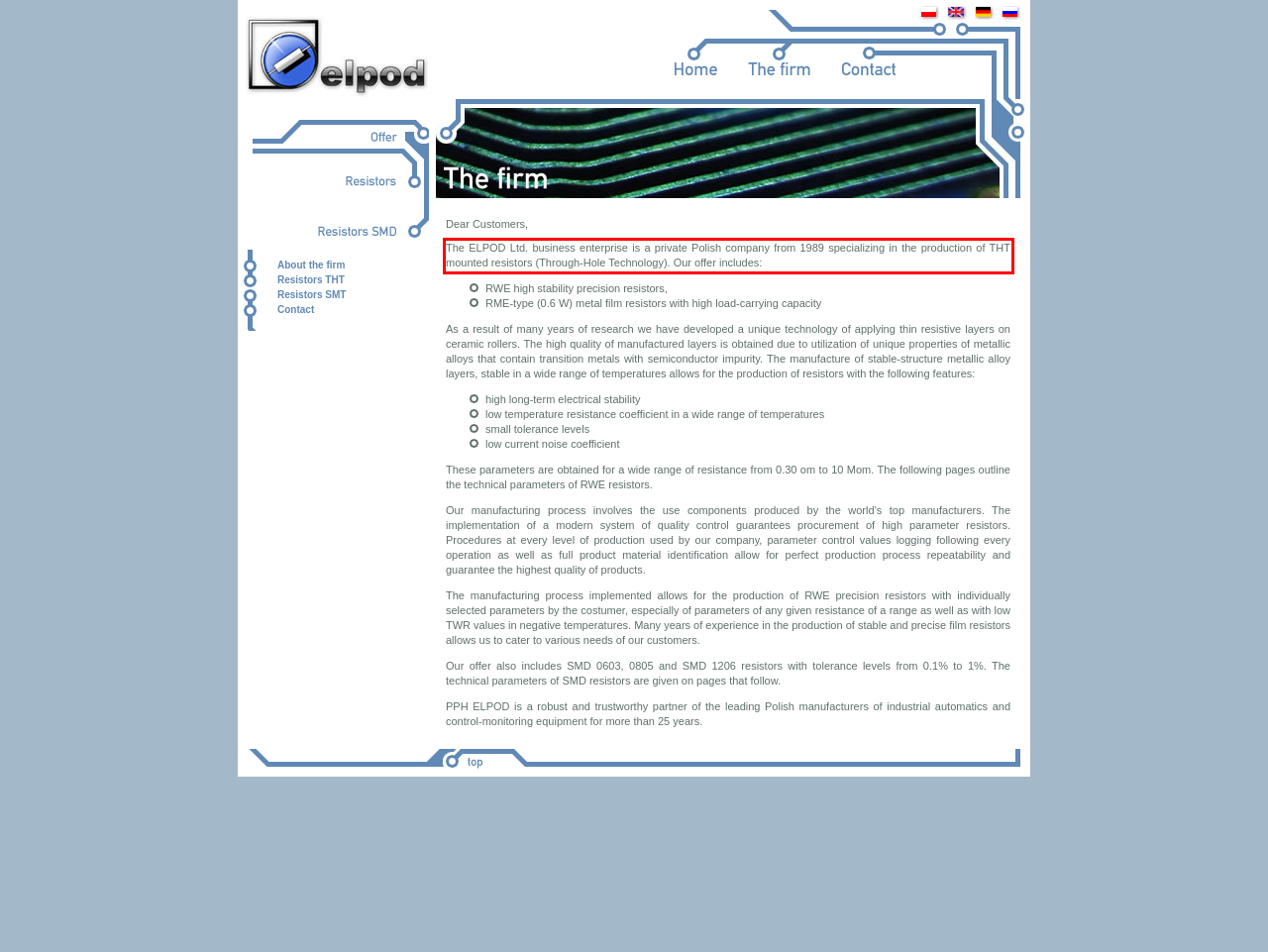Using the provided webpage screenshot, identify and read the text within the red rectangle bounding box.

The ELPOD Ltd. business enterprise is a private Polish company from 1989 specializing in the production of THT mounted resistors (Through-Hole Technology). Our offer includes: